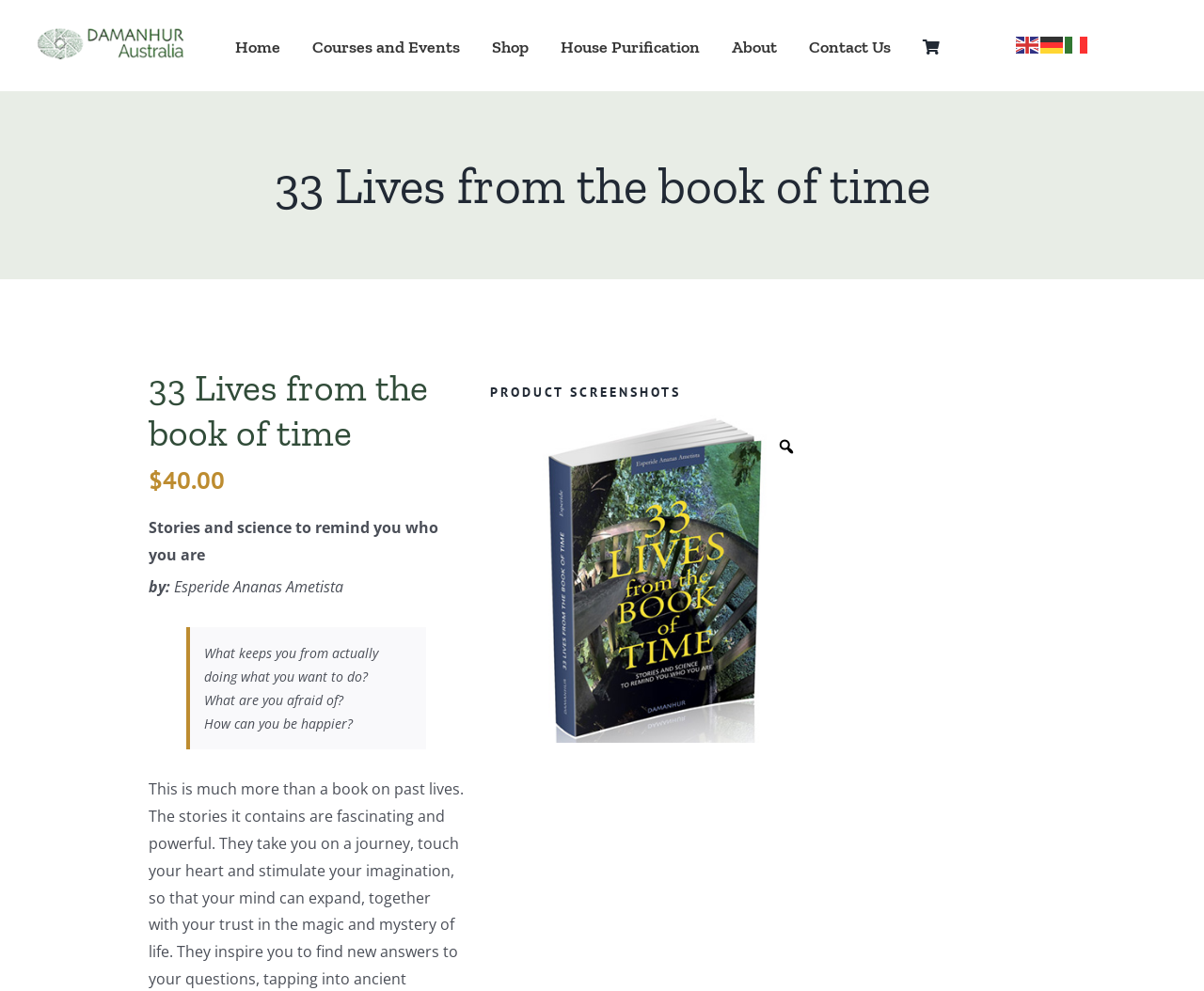Can you specify the bounding box coordinates of the area that needs to be clicked to fulfill the following instruction: "View product details in Australian dollars"?

[0.123, 0.469, 0.187, 0.5]